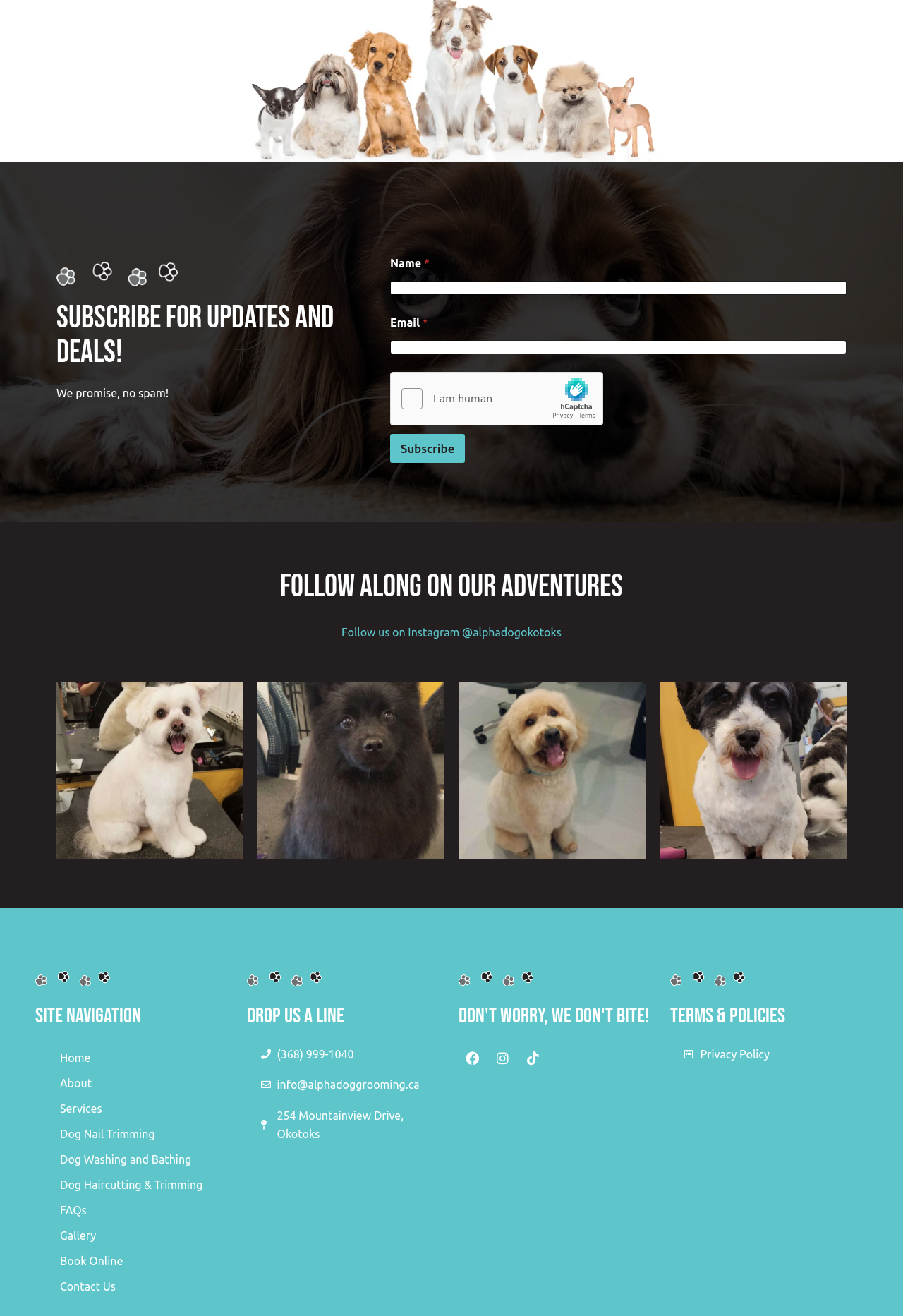Pinpoint the bounding box coordinates of the clickable element needed to complete the instruction: "Subscribe to the newsletter". The coordinates should be provided as four float numbers between 0 and 1: [left, top, right, bottom].

None